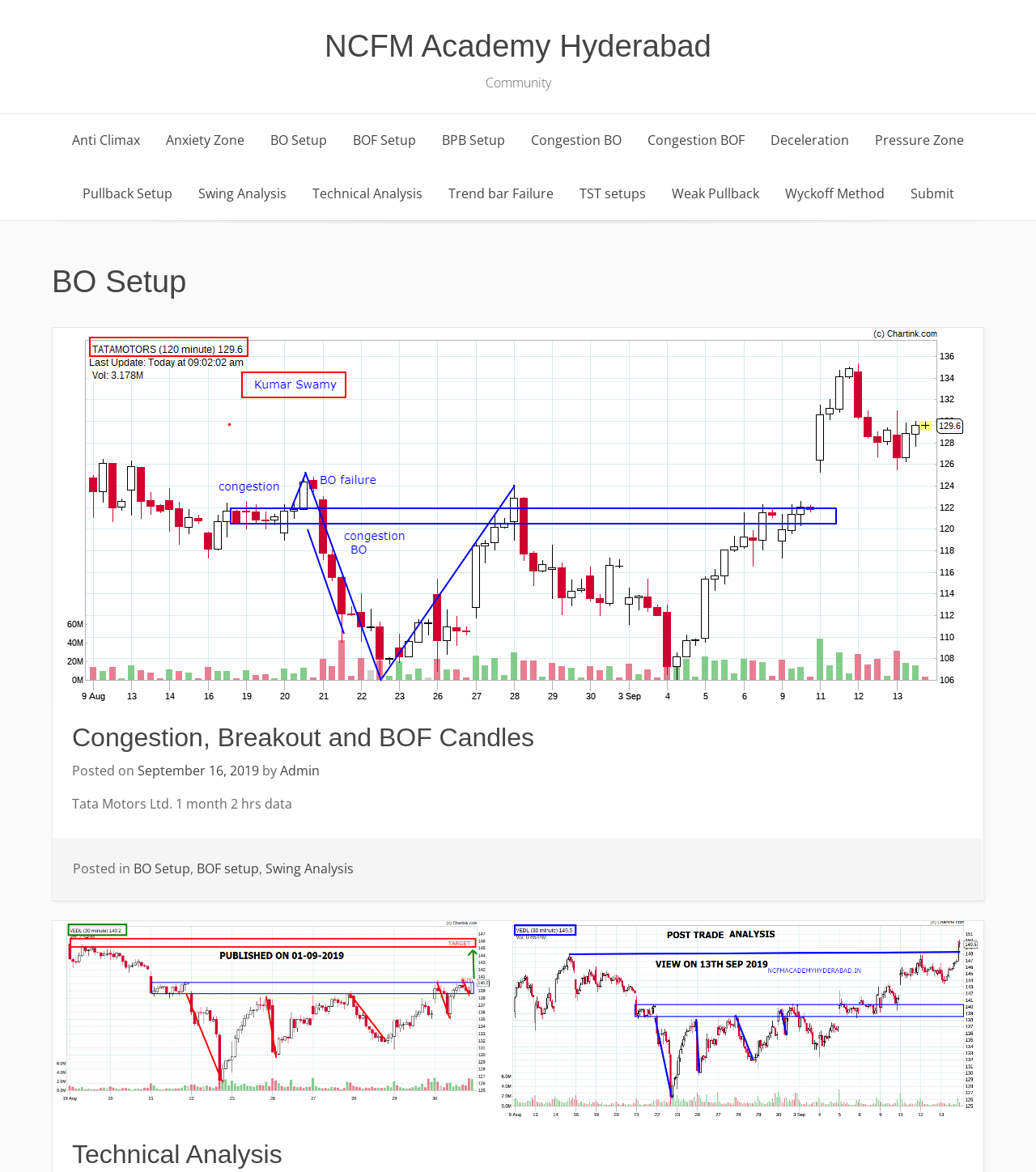Could you indicate the bounding box coordinates of the region to click in order to complete this instruction: "Click on the 'Submit' button".

[0.868, 0.143, 0.932, 0.188]